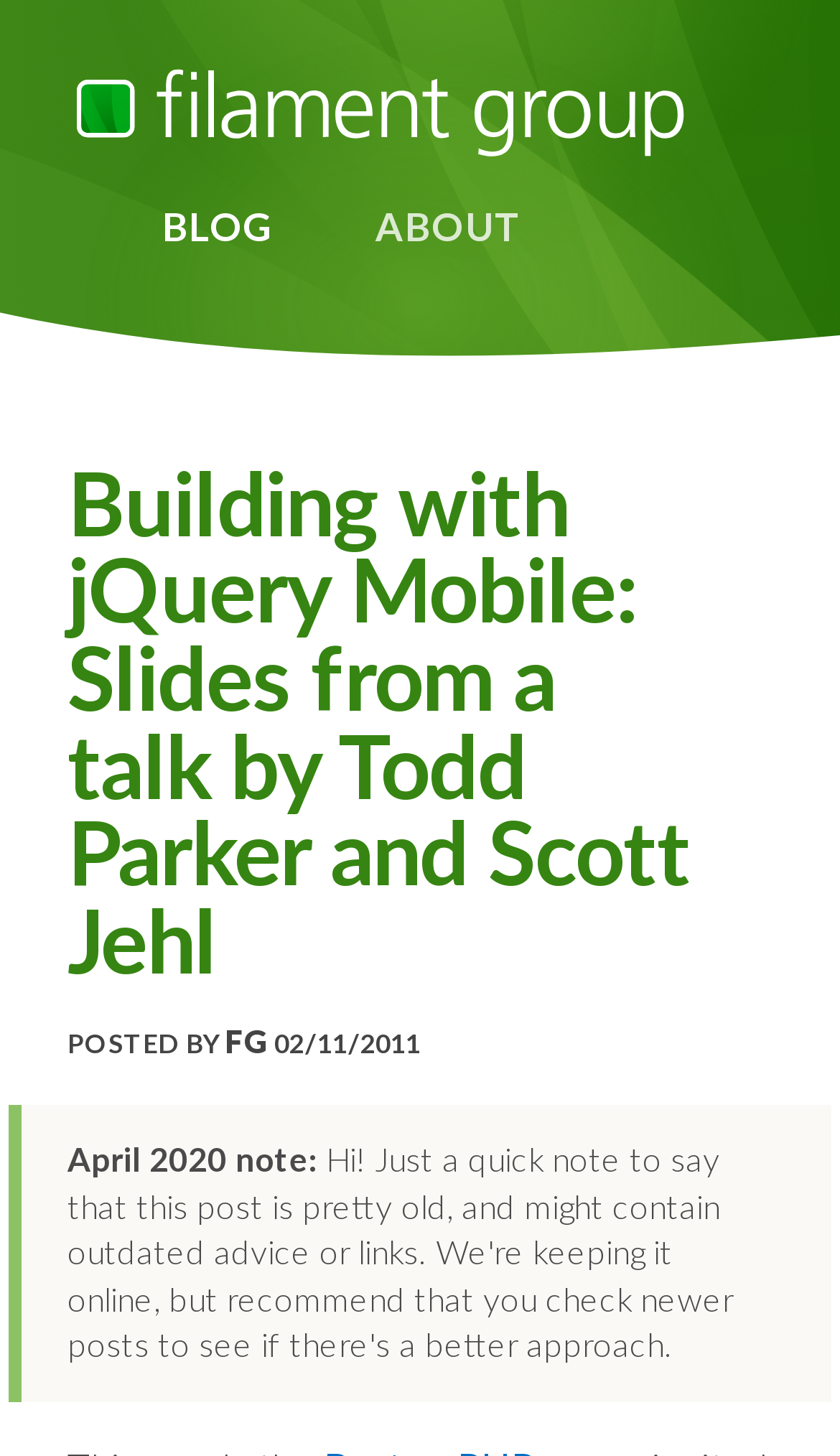Give a detailed explanation of the elements present on the webpage.

The webpage appears to be a blog post from Filament Group, Inc. At the top left corner, there is a "Skip to content" link, followed by the company name "Filament Group, Inc" in a slightly larger area. 

Below these elements, there are three main navigation links: "BLOG", "ABOUT", and others not mentioned. The "BLOG" link is positioned to the left of the "ABOUT" link.

The main content of the webpage is a blog post titled "Building with jQuery Mobile: Slides from a talk by Todd Parker and Scott Jehl". This title is centered near the top of the page. 

Below the title, there are three lines of text. The first line says "POSTED BY", the second line has the initials "FG", and the third line displays the date "02/11/2011". These lines are aligned to the left and are positioned below the title.

Further down the page, there is a note dated "April 2020" that starts with the text "April 2020 note:". This note is also aligned to the left and is positioned below the previous lines of text.